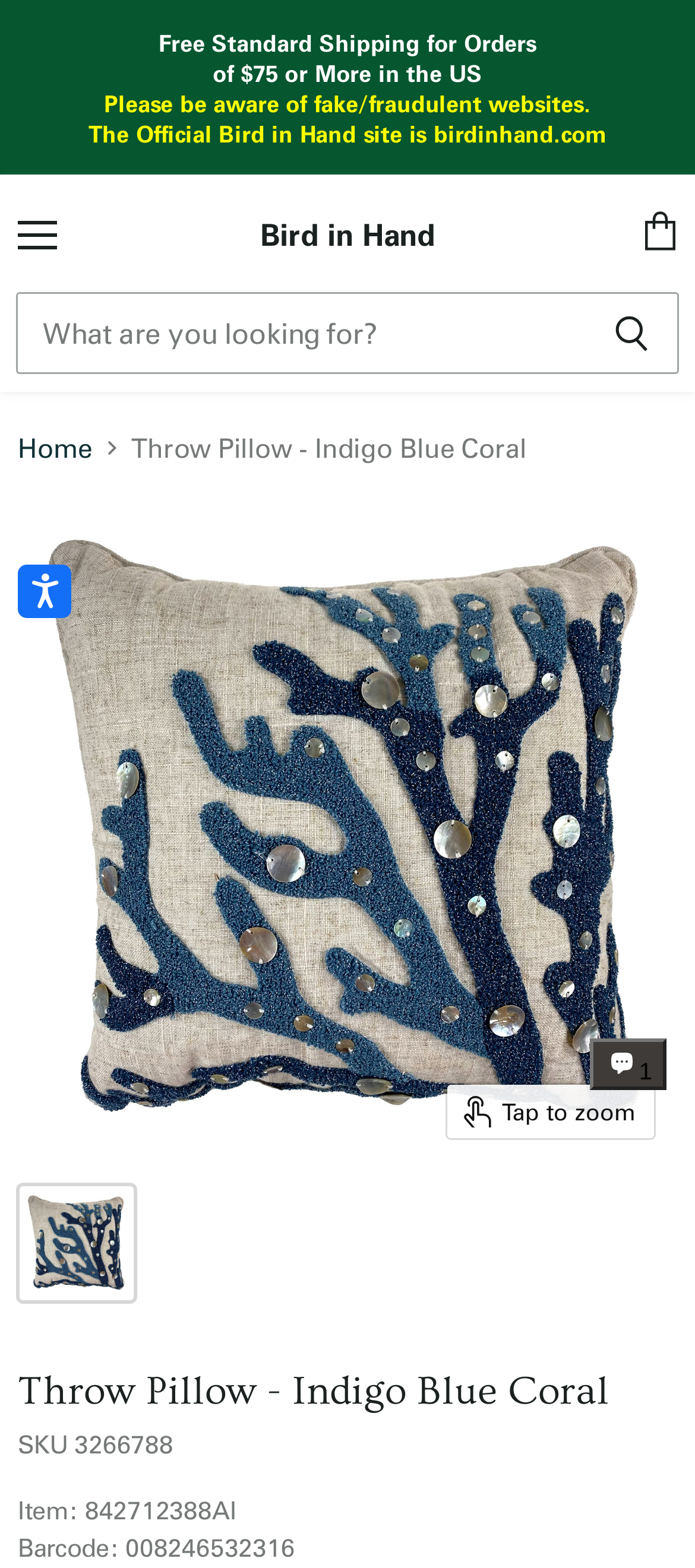Provide a brief response to the question below using one word or phrase:
What is the purpose of the 'Tap to zoom' button?

To zoom in on the product image